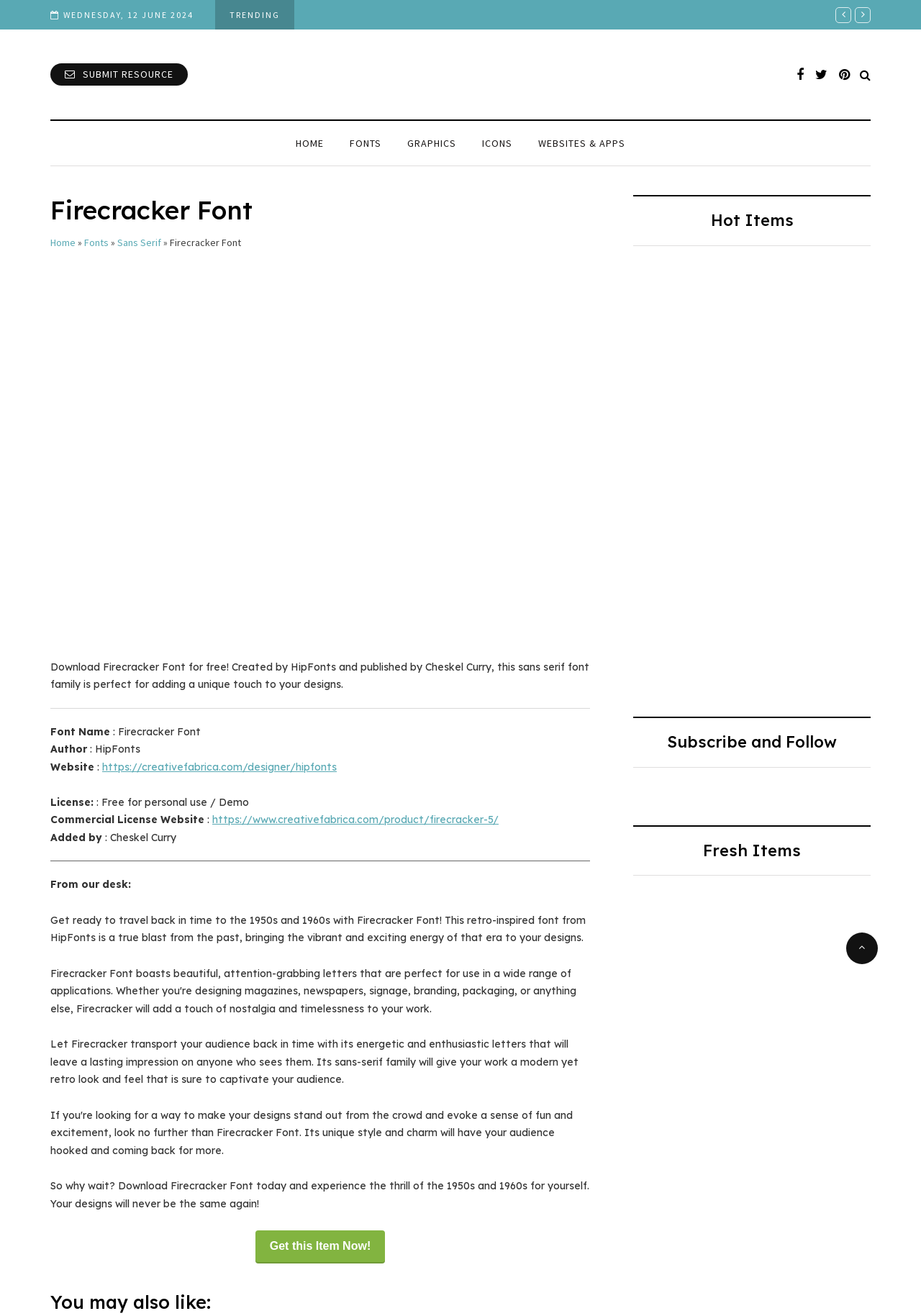Pinpoint the bounding box coordinates of the area that must be clicked to complete this instruction: "Scroll to top".

[0.919, 0.709, 0.953, 0.733]